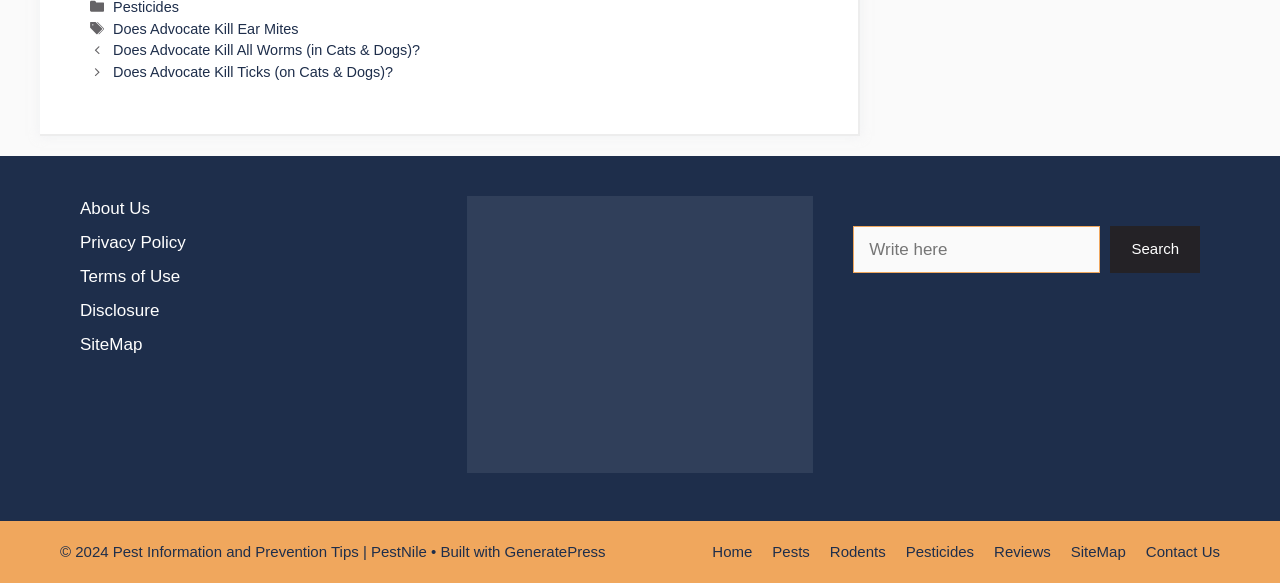Based on the visual content of the image, answer the question thoroughly: What is the name of the website?

The name of the website can be found in the logo at the top of the page, which is an image with the text 'PestNile'.